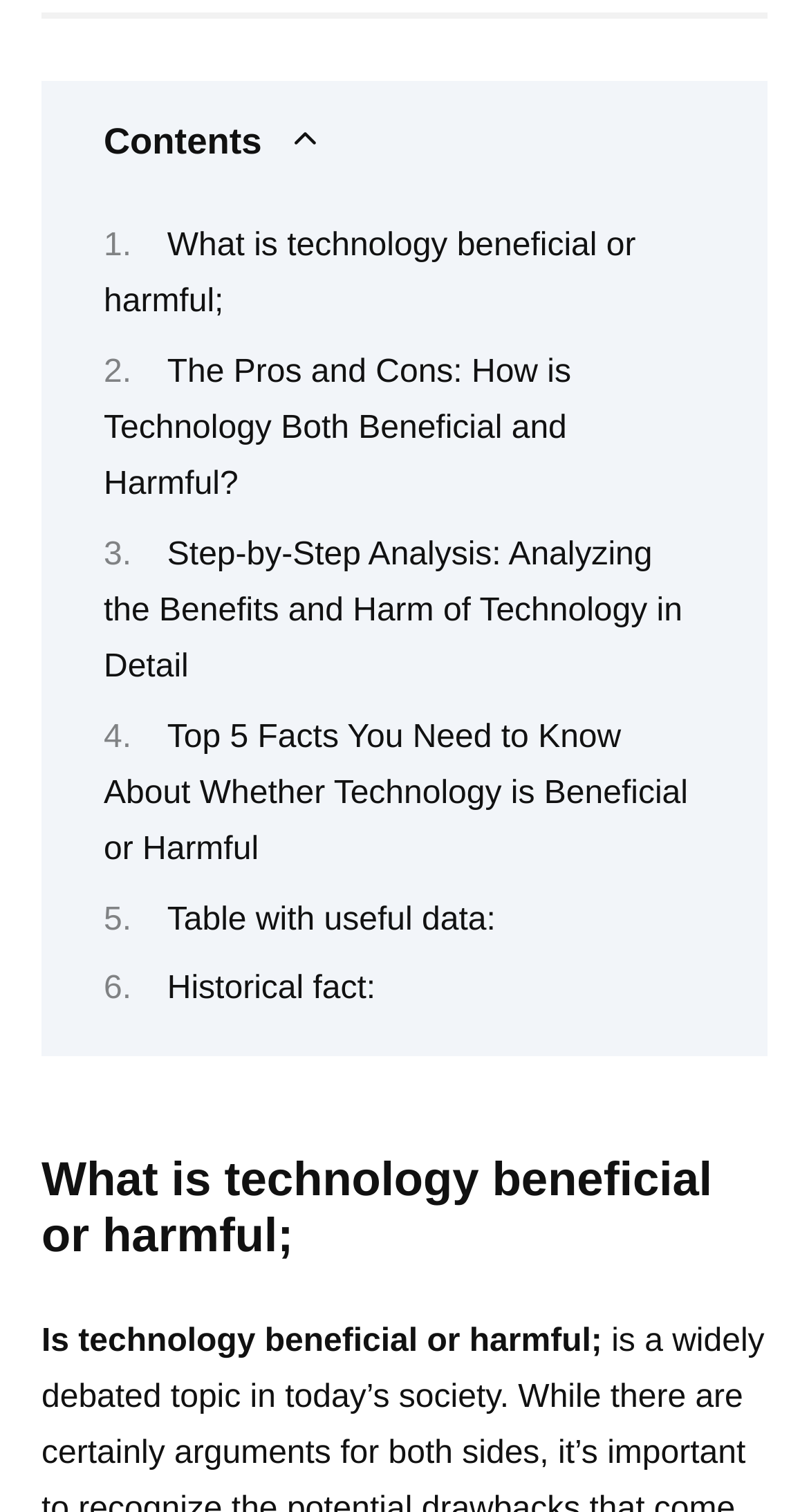Using the description "Table with useful data:", predict the bounding box of the relevant HTML element.

[0.207, 0.597, 0.613, 0.62]